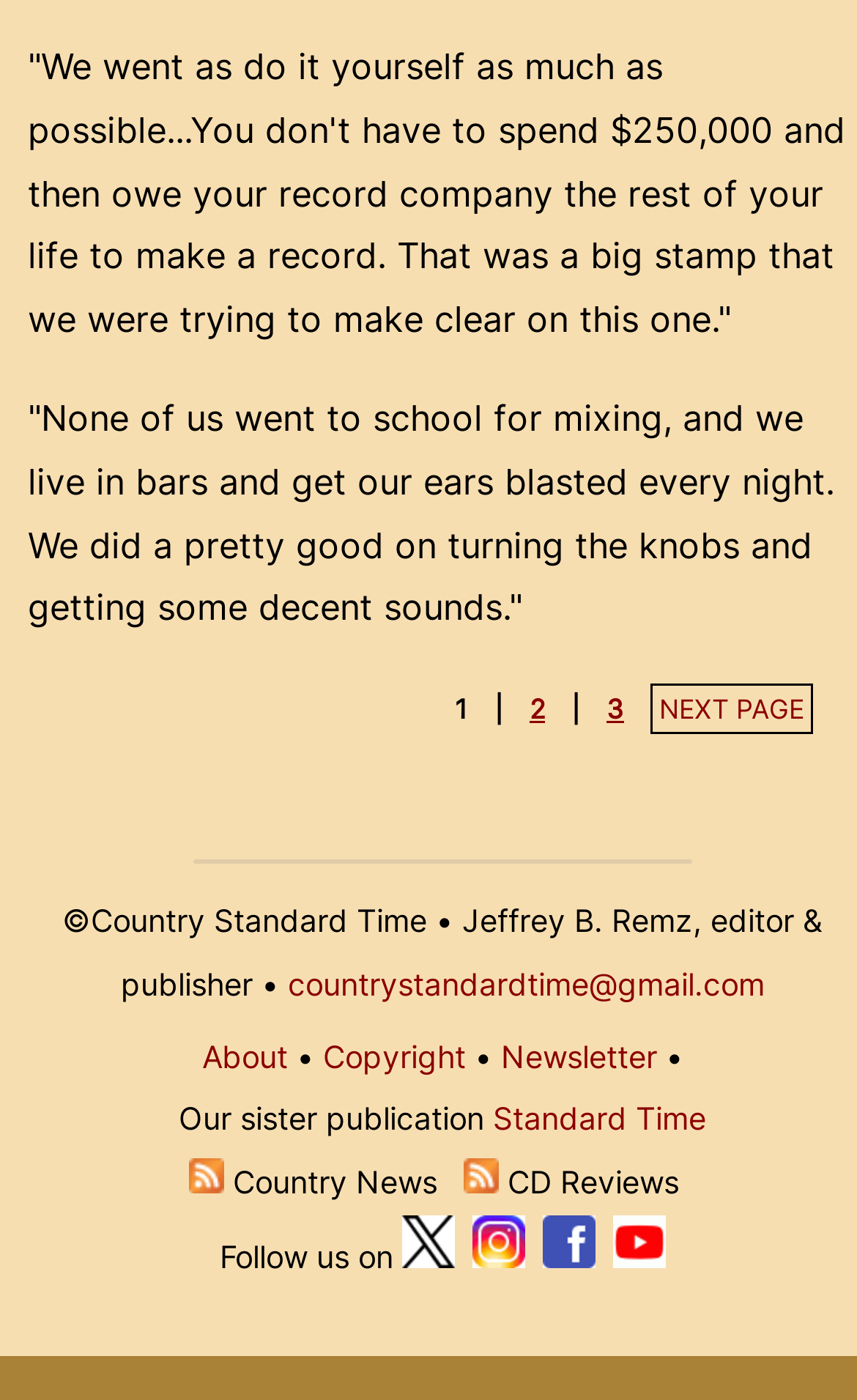Pinpoint the bounding box coordinates of the clickable area needed to execute the instruction: "Read about the editor and publisher". The coordinates should be specified as four float numbers between 0 and 1, i.e., [left, top, right, bottom].

[0.073, 0.644, 0.96, 0.716]